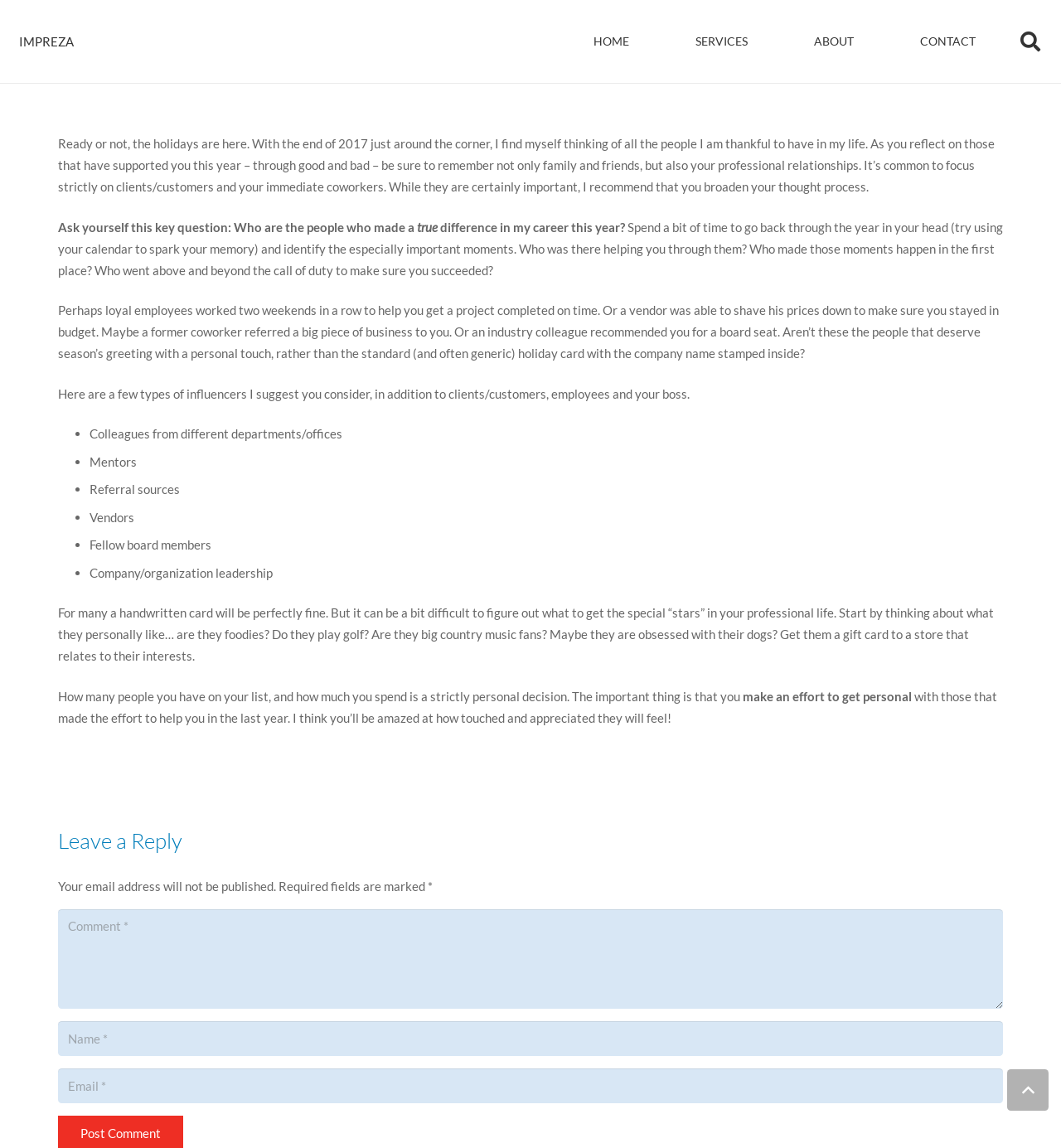What is the suggested approach to thanking one's professional network?
Could you please answer the question thoroughly and with as much detail as possible?

The article suggests that getting personal with one's professional network, such as by sending handwritten cards or gifts that relate to their interests, is a meaningful way to show appreciation and gratitude during the holiday season.